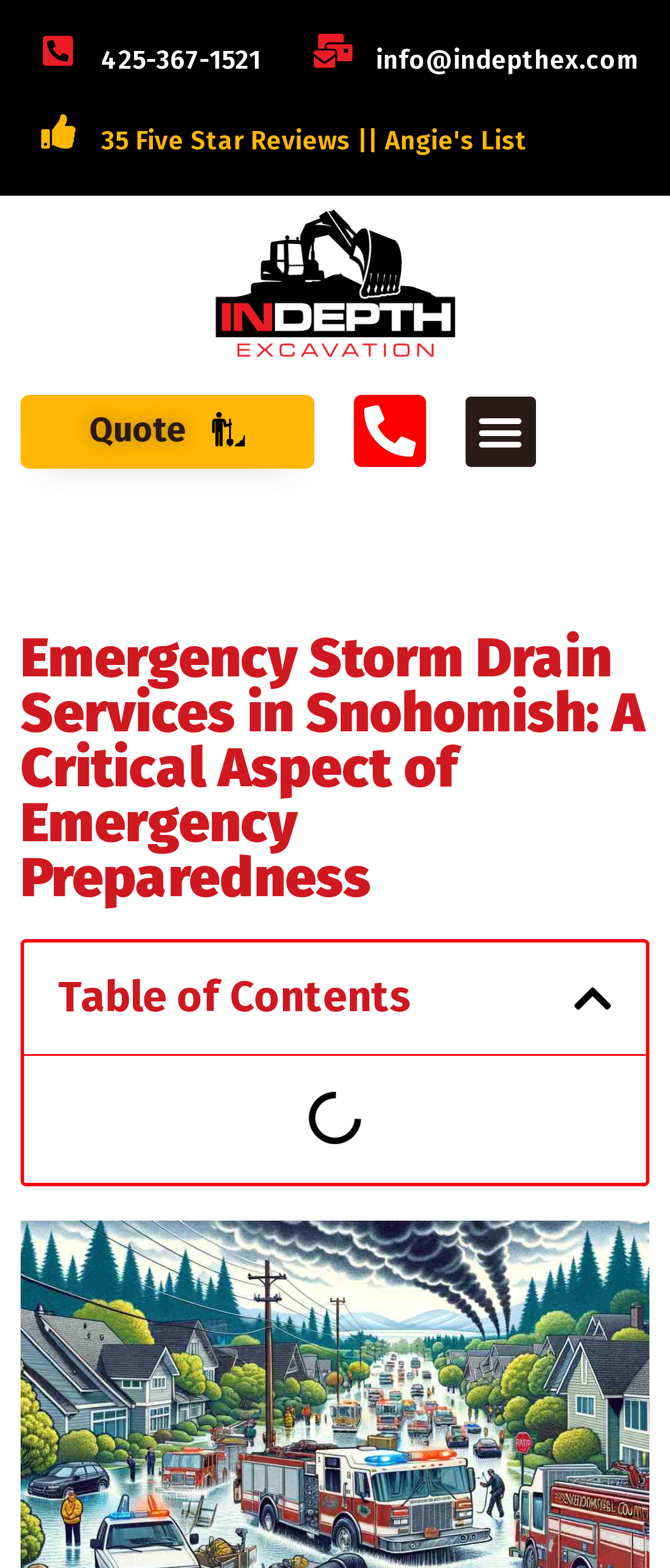Identify the bounding box for the UI element specified in this description: "garage door opener repair". The coordinates must be four float numbers between 0 and 1, formatted as [left, top, right, bottom].

None